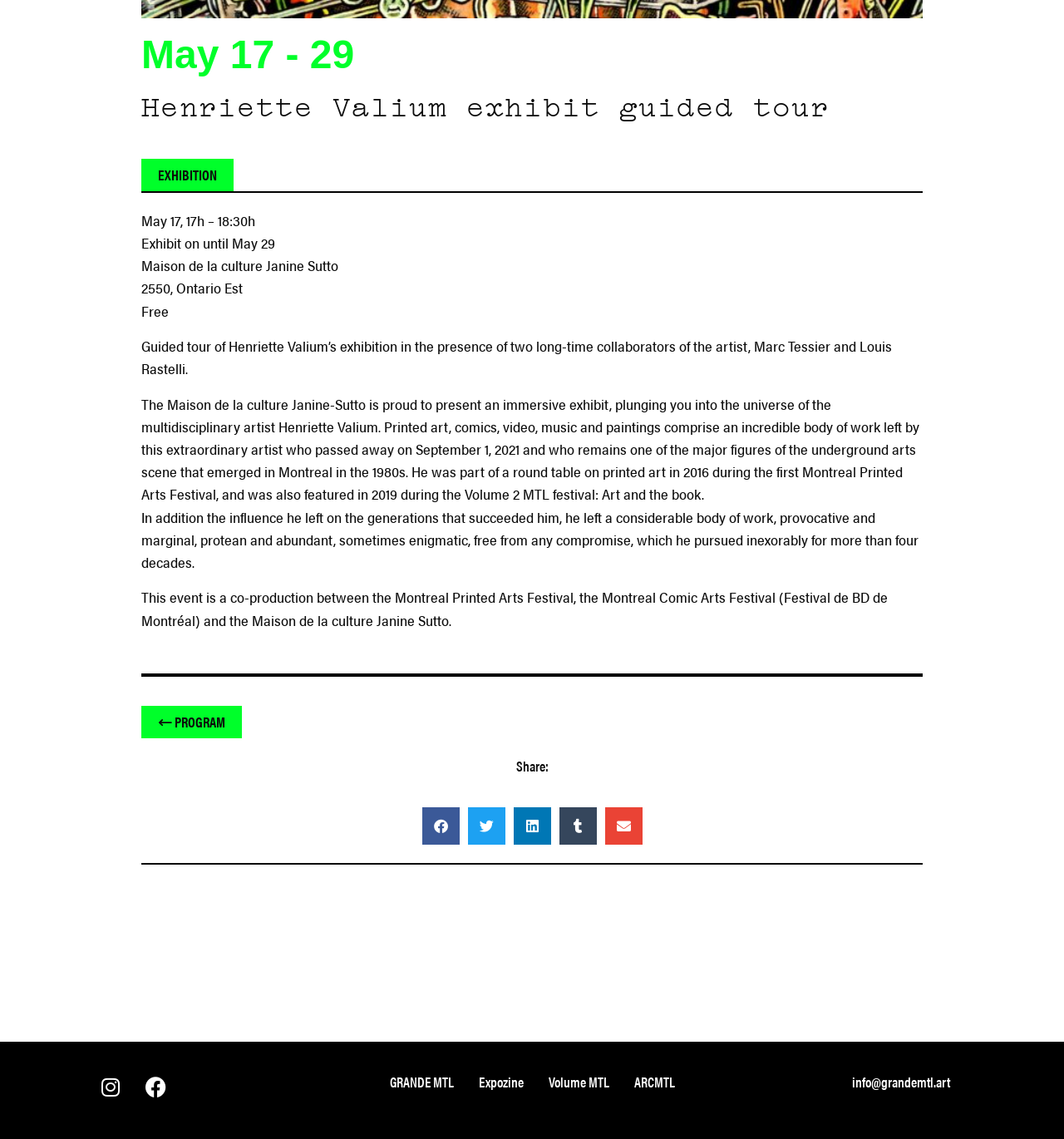Identify the bounding box for the UI element described as: "Exhibition". Ensure the coordinates are four float numbers between 0 and 1, formatted as [left, top, right, bottom].

[0.133, 0.139, 0.22, 0.168]